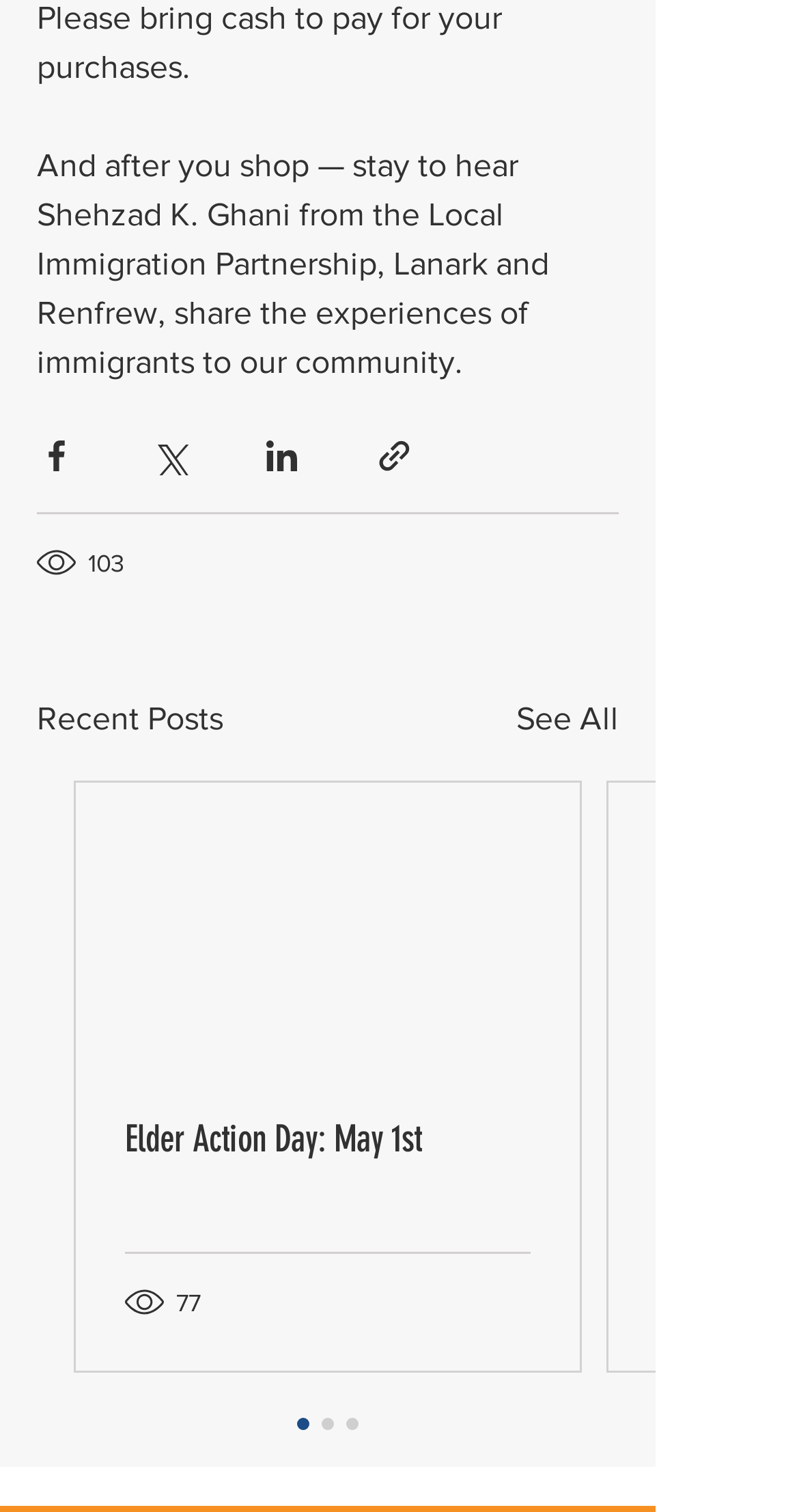From the image, can you give a detailed response to the question below:
How many social media sharing options are available?

There are four social media sharing buttons: 'Share via Facebook', 'Share via Twitter', 'Share via LinkedIn', and 'Share via link', which can be used to share the content on different platforms.